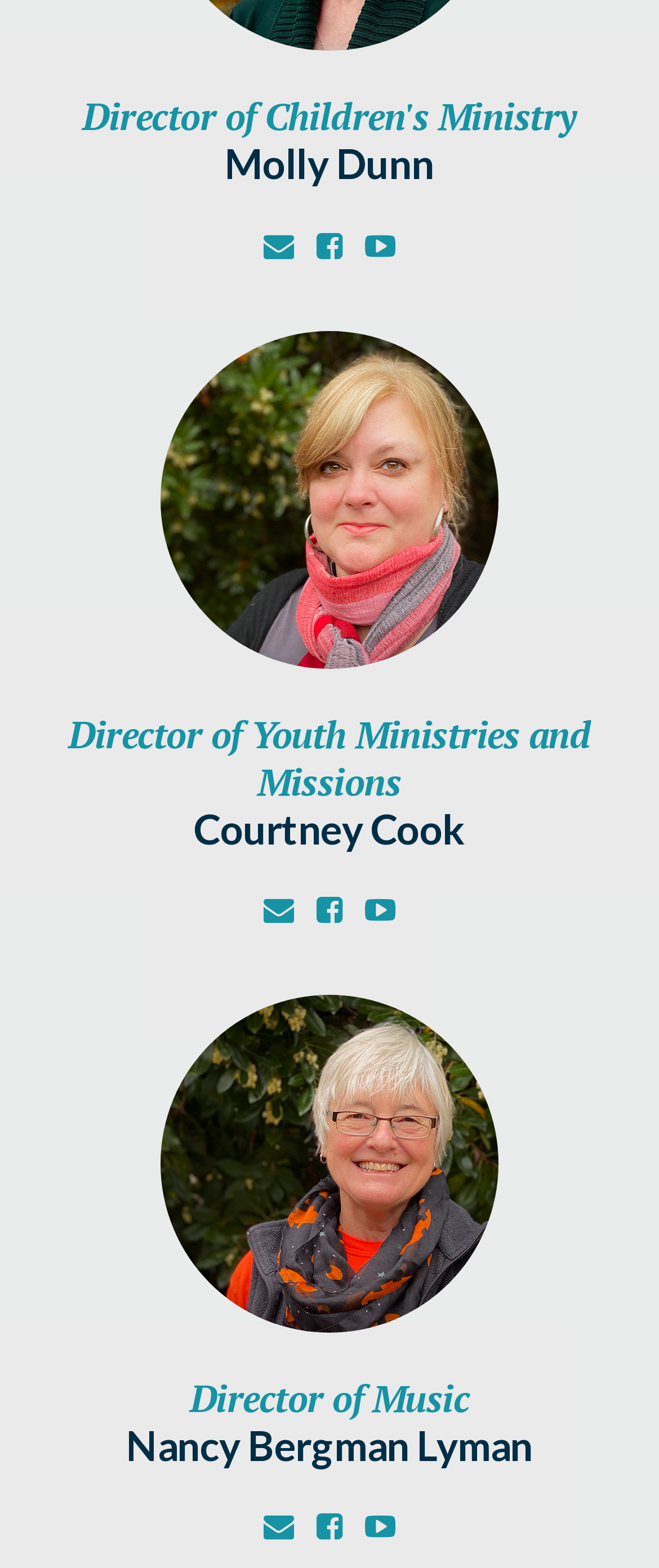Please locate the clickable area by providing the bounding box coordinates to follow this instruction: "View Nancy Bergman Lyman's profile".

[0.192, 0.906, 0.808, 0.937]